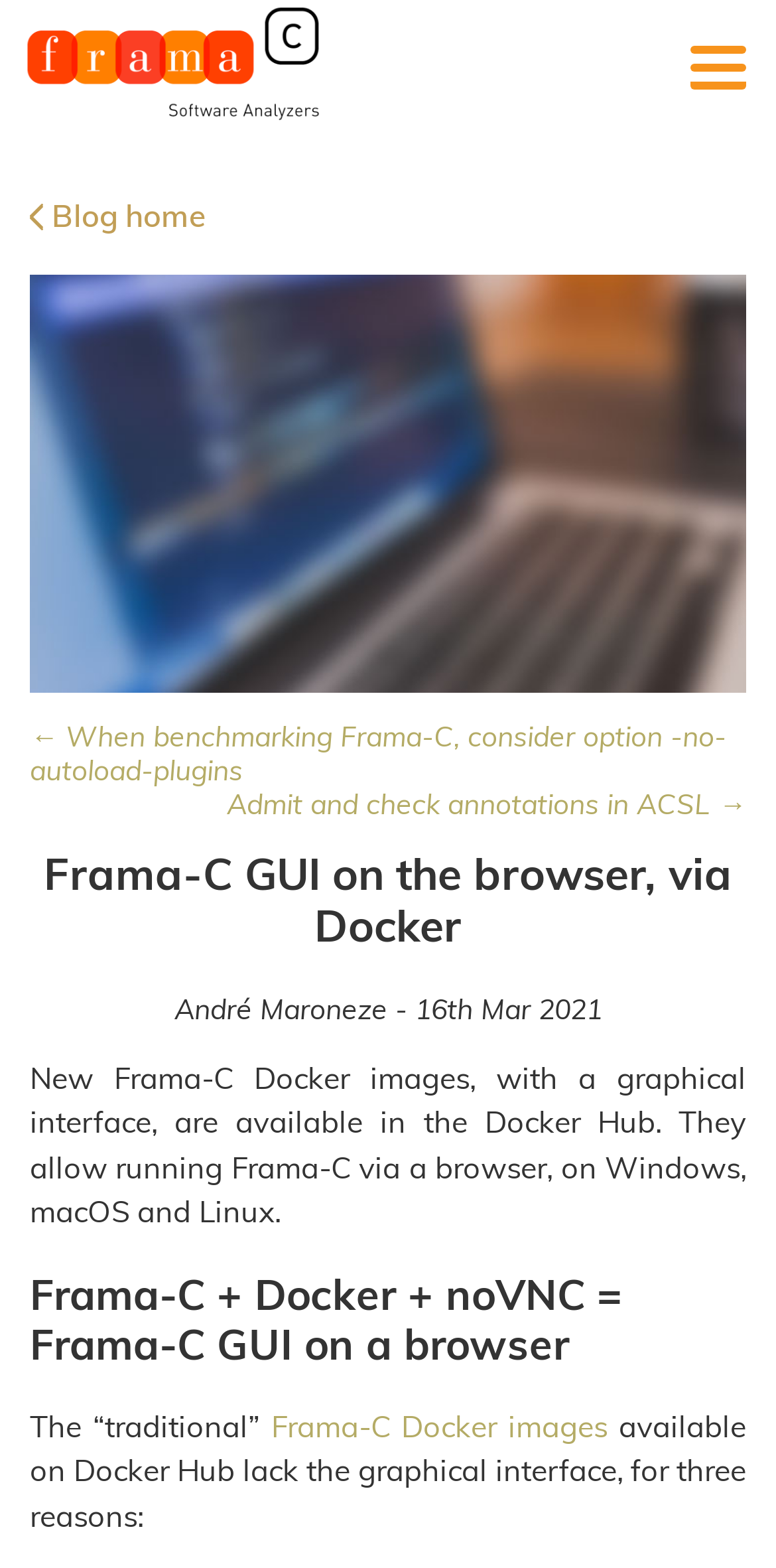Write an exhaustive caption that covers the webpage's main aspects.

The webpage is about Frama-C GUI on the browser, via Docker. At the top left, there is a link to the Frama-C homepage. Next to it, there is a link to the blog home page, represented by an icon. Below these links, there are two navigation links, one pointing to the previous blog post and the other to the next blog post.

The main title of the webpage, "Frama-C GUI on the browser, via Docker", is displayed prominently in the middle of the top section. Below the title, there is a group of elements, including the author's name, "André Maroneze", and the date of the post, "16th Mar 2021".

The main content of the webpage is divided into three sections. The first section explains that new Frama-C Docker images are available, which allow running Frama-C via a browser on Windows, macOS, and Linux. This section is located below the author and date information.

The second section has a heading "Frama-C + Docker + noVNC = Frama-C GUI on a browser" and is positioned below the first section. The third section starts with the text "The “traditional”" and is followed by a link to "Frama-C Docker images" and a continuation of the text, explaining why the traditional Frama-C Docker images lack a graphical interface. This section is located at the bottom of the webpage.